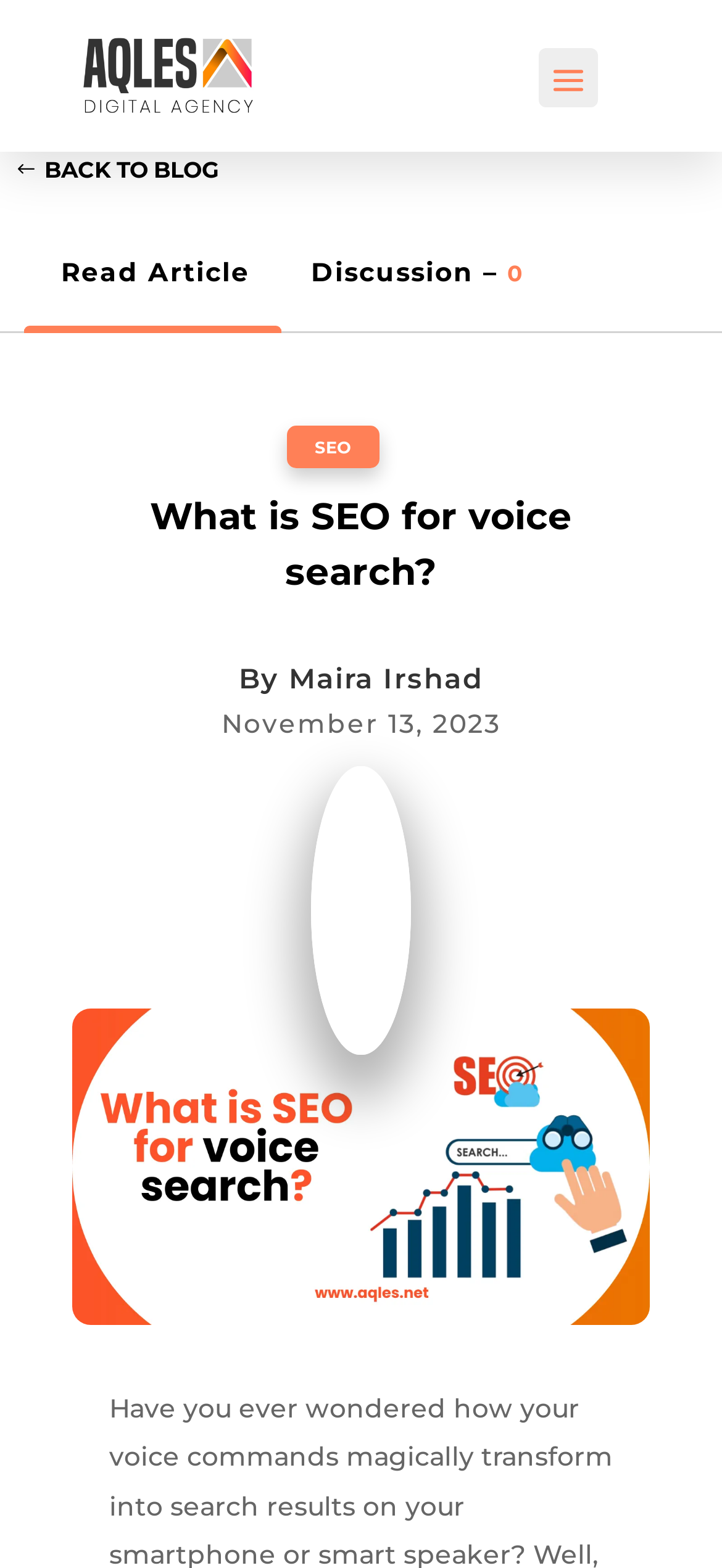Identify the bounding box for the described UI element. Provide the coordinates in (top-left x, top-left y, bottom-right x, bottom-right y) format with values ranging from 0 to 1: alt="Aqles Digital Agency_Logo"

[0.077, 0.011, 0.394, 0.087]